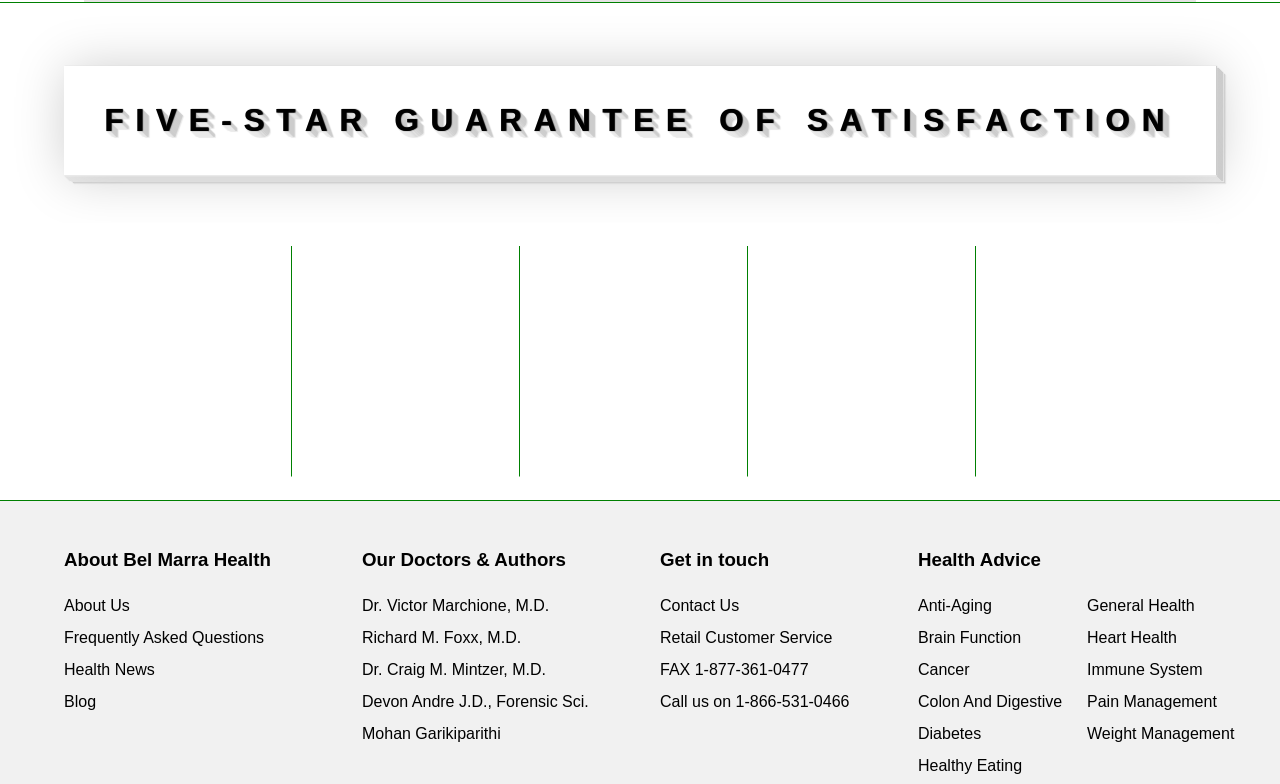Kindly determine the bounding box coordinates for the clickable area to achieve the given instruction: "Get in touch through 'Call us on 1-866-531-0466'".

[0.516, 0.884, 0.664, 0.906]